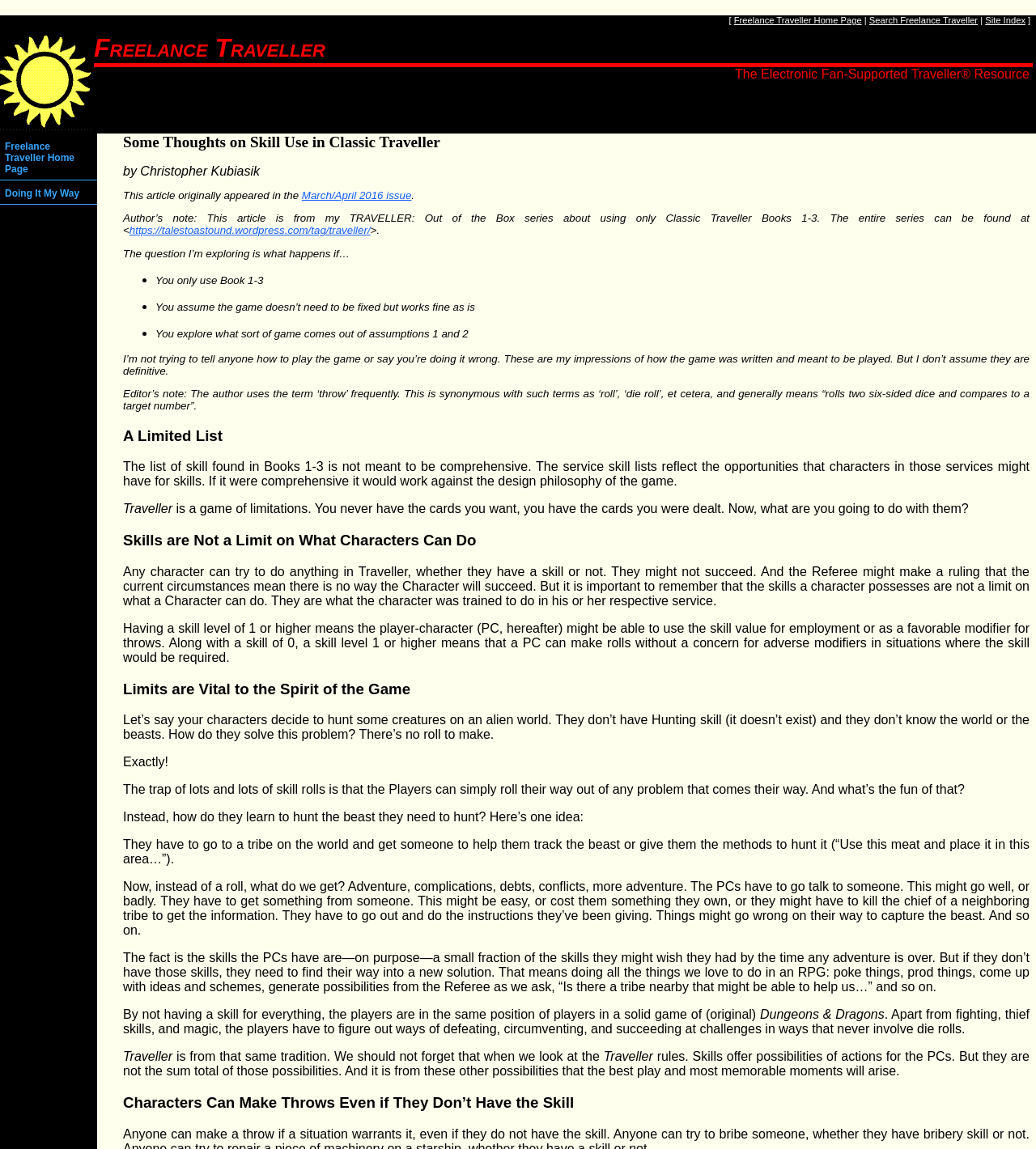What is the purpose of skills in the game?
Answer the question with a thorough and detailed explanation.

I found the answer by reading the text 'Skills offer possibilities of actions for the PCs. But they are not the sum total of those possibilities.' which explains the purpose of skills in the game.